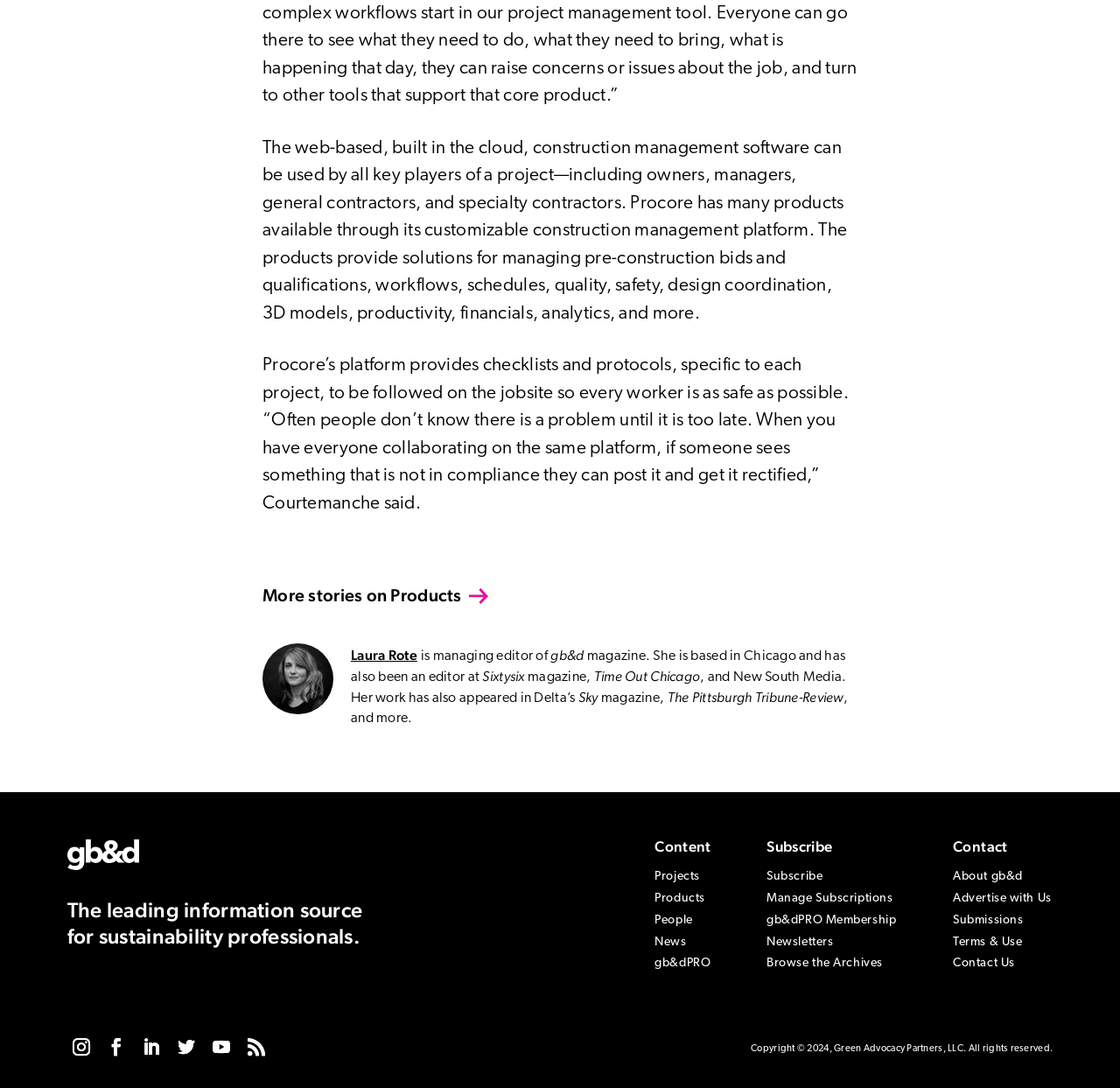Find the bounding box coordinates for the area that should be clicked to accomplish the instruction: "Read more stories on products".

[0.234, 0.538, 0.437, 0.557]